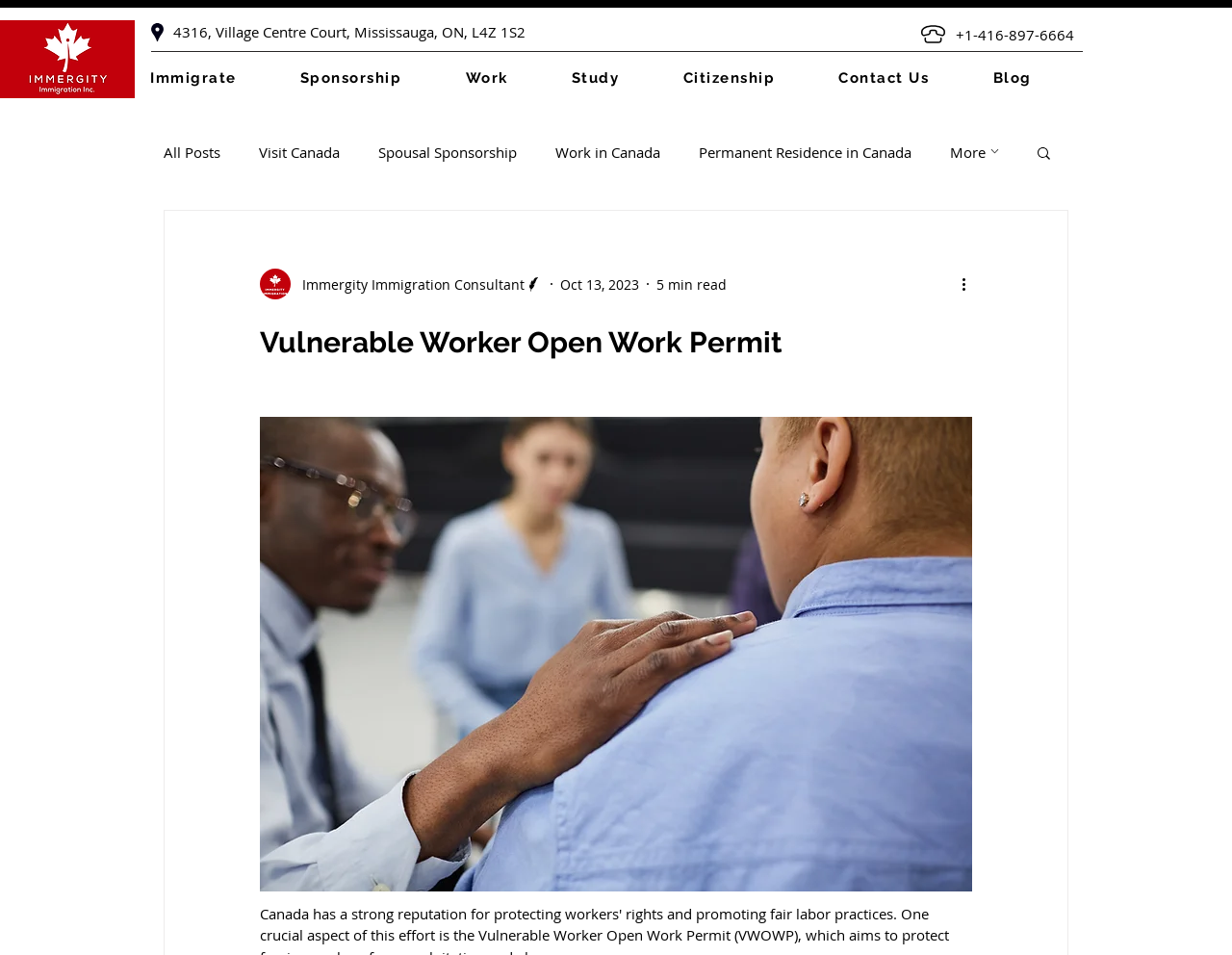Extract the bounding box coordinates for the UI element described as: "#comp-ln50w4q0 svg [data-color="1"] {fill: #000000;}".

[0.748, 0.026, 0.767, 0.045]